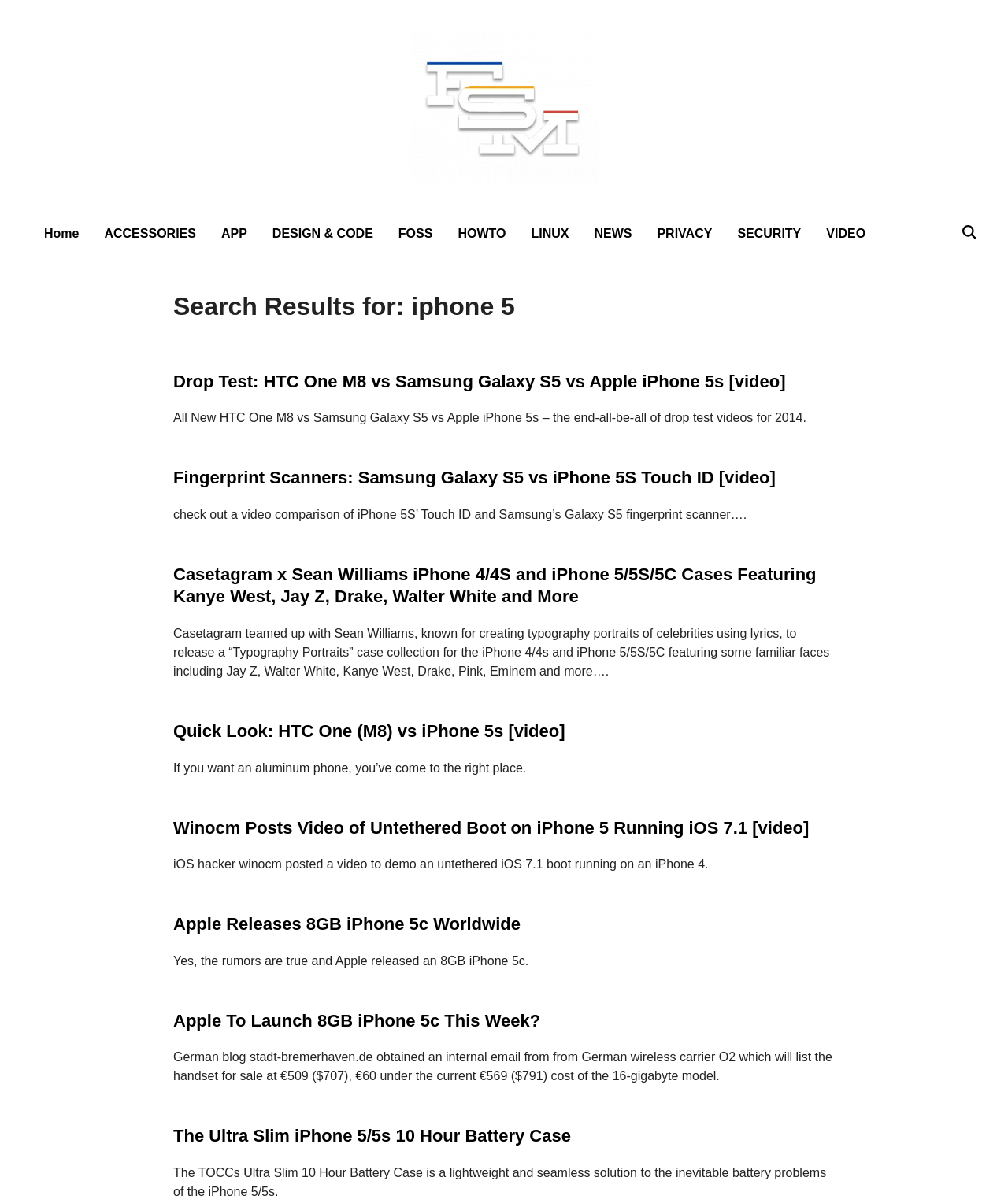Refer to the image and provide an in-depth answer to the question:
What is the search result for?

The search result is for 'iphone 5' as indicated by the heading 'Search Results for: iphone 5' on the webpage.